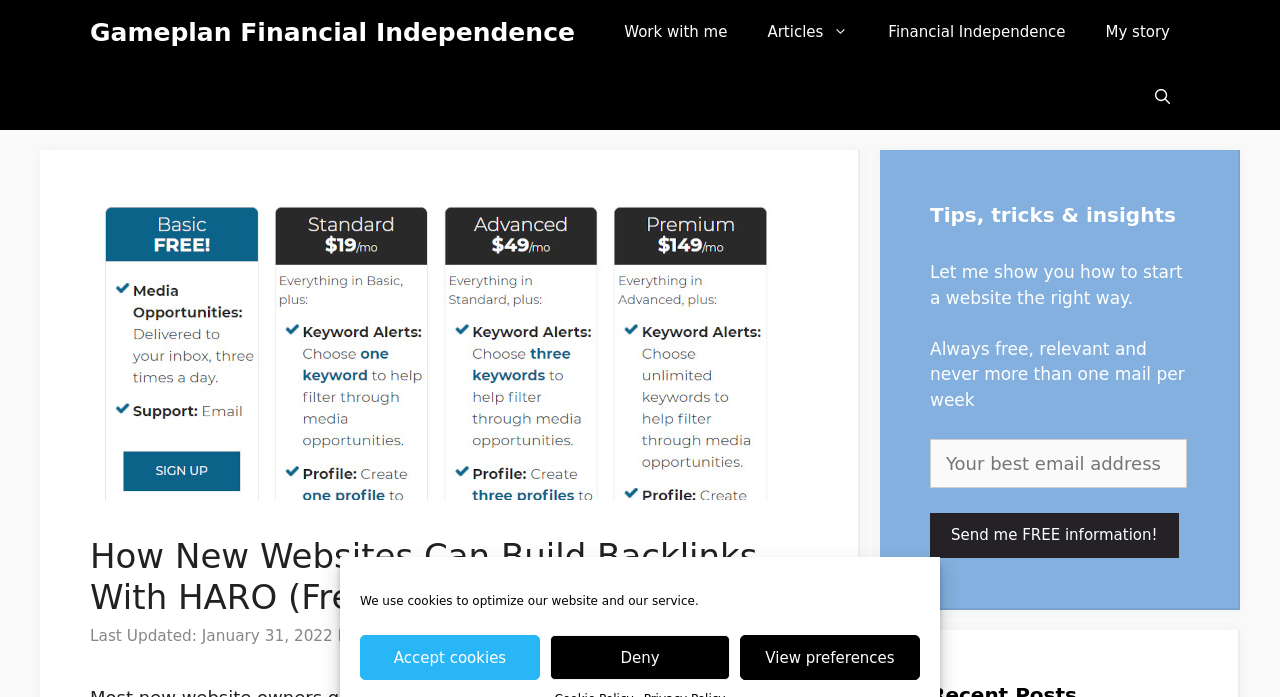Please find and provide the title of the webpage.

How New Websites Can Build Backlinks With HARO (Free)